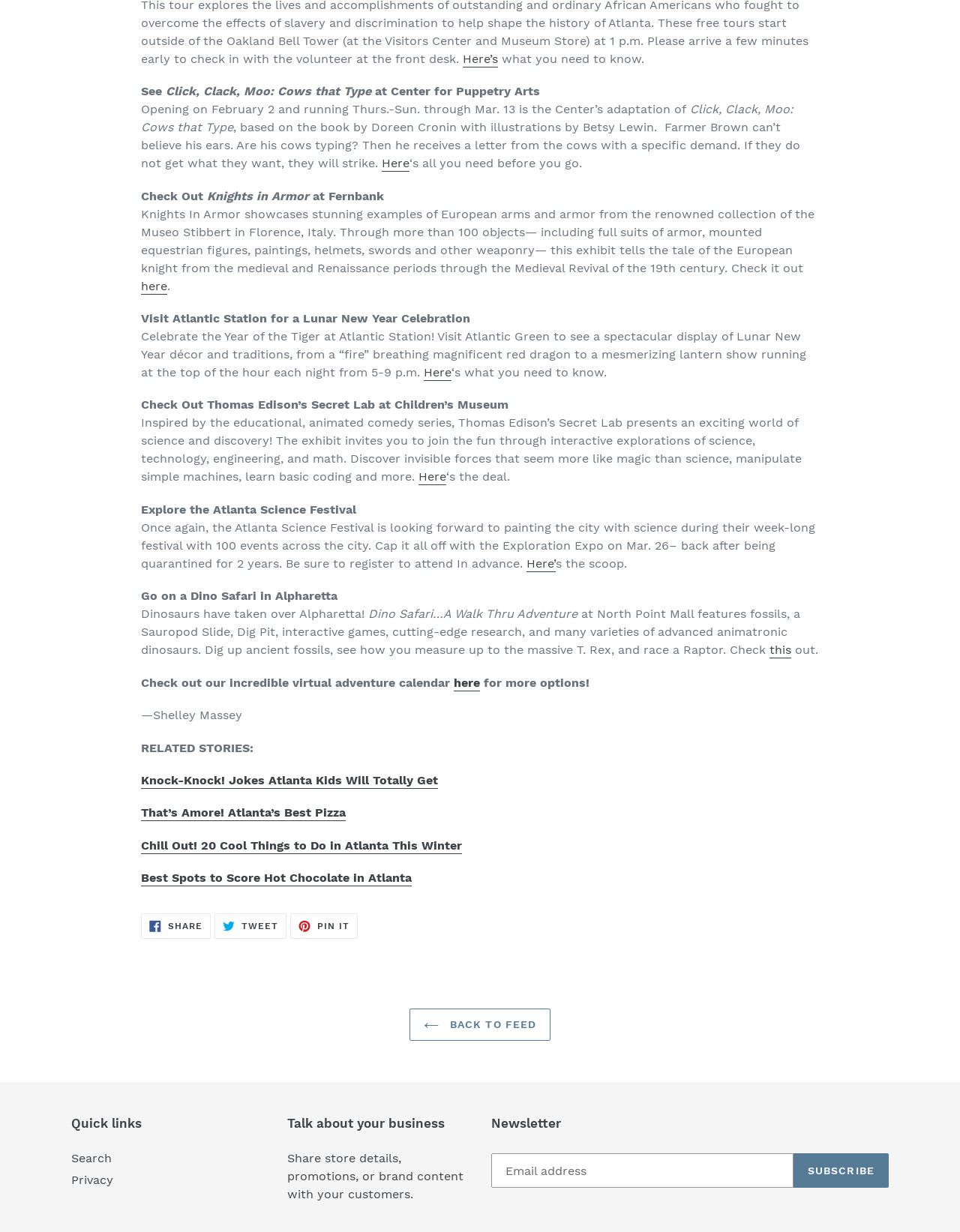Identify the bounding box coordinates for the UI element described as: "That’s Amore! Atlanta’s Best Pizza". The coordinates should be provided as four floats between 0 and 1: [left, top, right, bottom].

[0.147, 0.654, 0.36, 0.667]